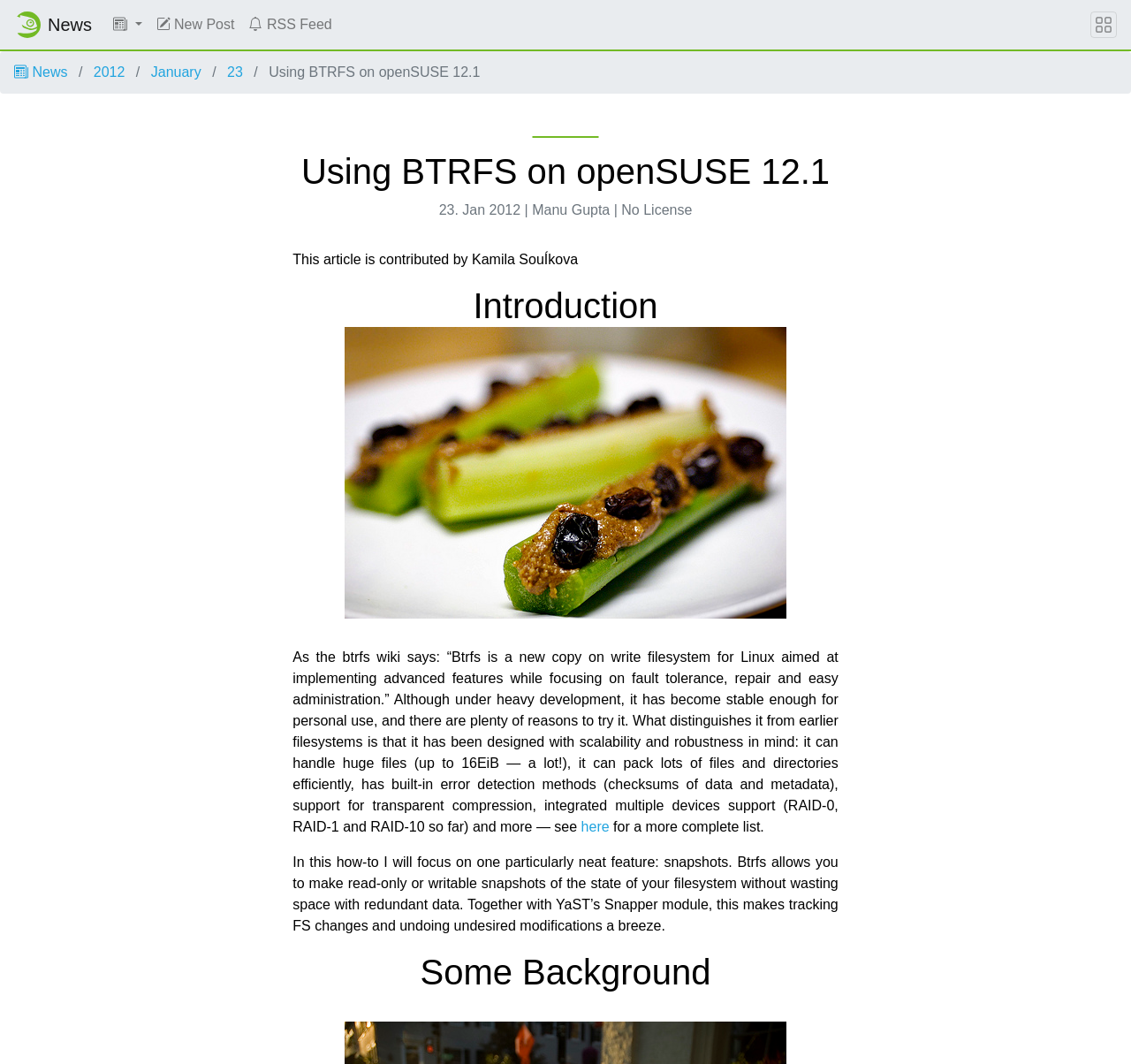Identify the bounding box coordinates for the UI element described as: "2012".

[0.083, 0.061, 0.11, 0.075]